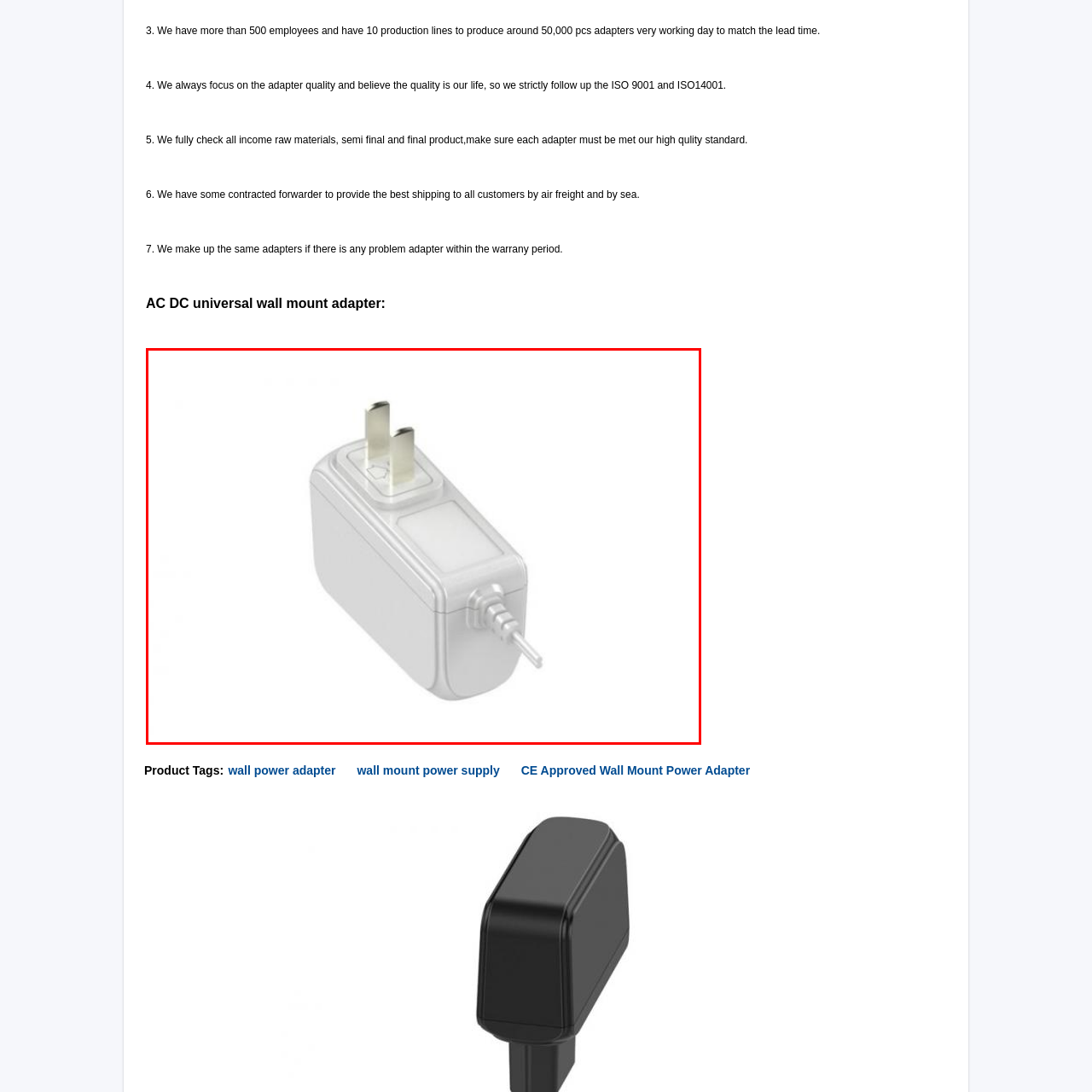Look at the image marked by the red box and respond with a single word or phrase: What is the purpose of the adapter?

To convert AC to DC